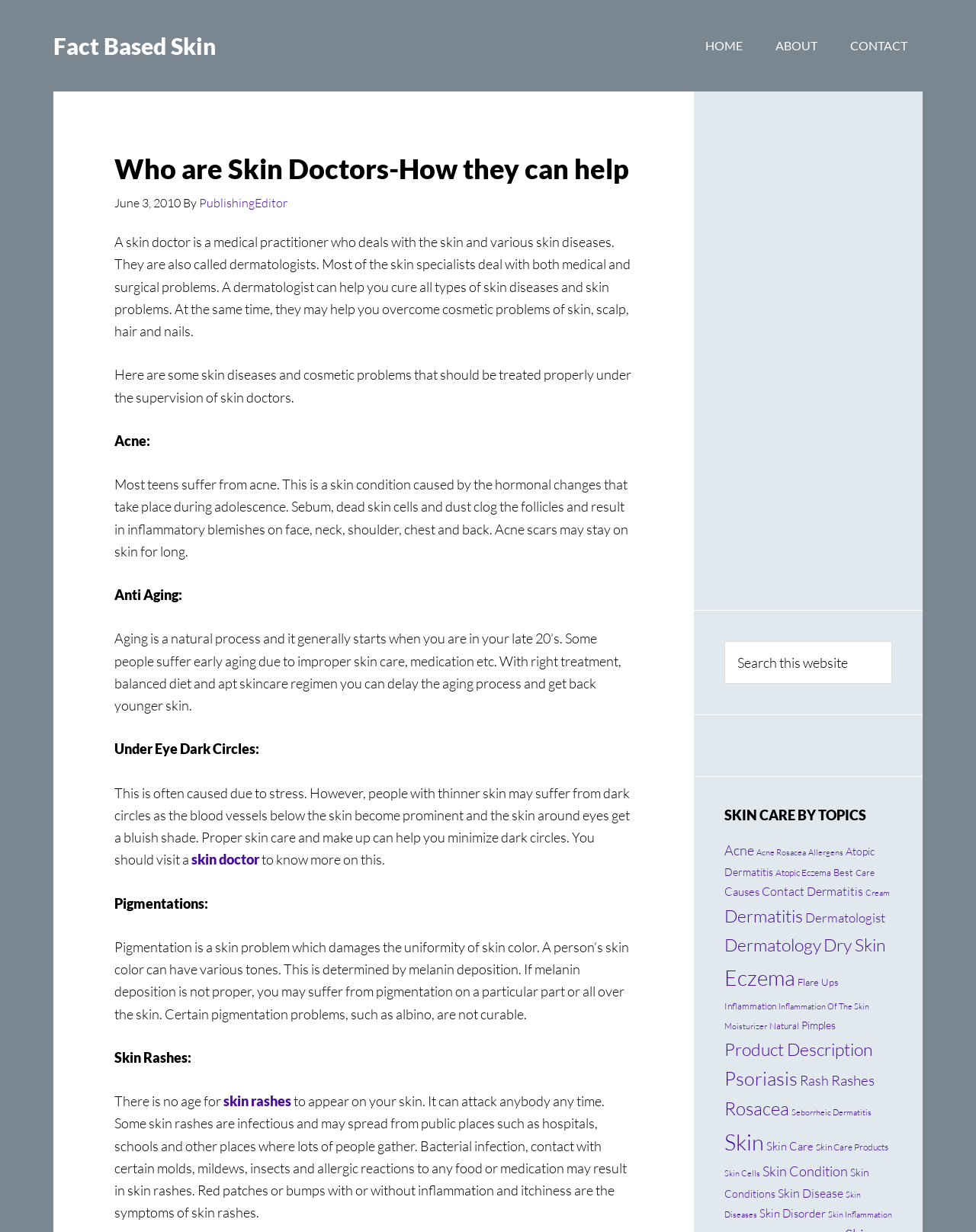Locate the bounding box coordinates of the segment that needs to be clicked to meet this instruction: "Search this website".

[0.742, 0.52, 0.914, 0.555]